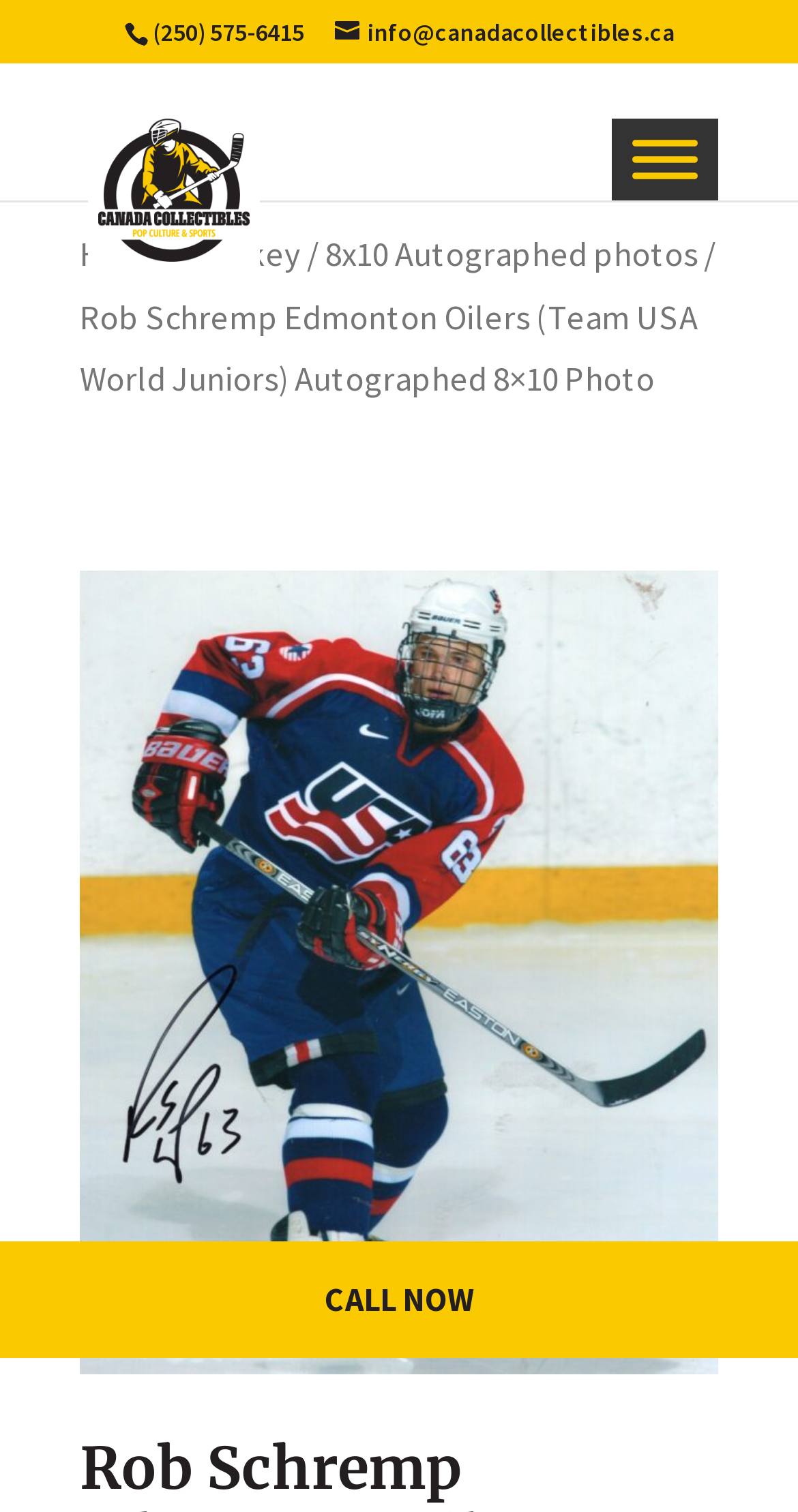Extract the primary header of the webpage and generate its text.

Rob Schremp Edmonton Oilers (Team USA World Juniors) Autographed 8×10 Photo